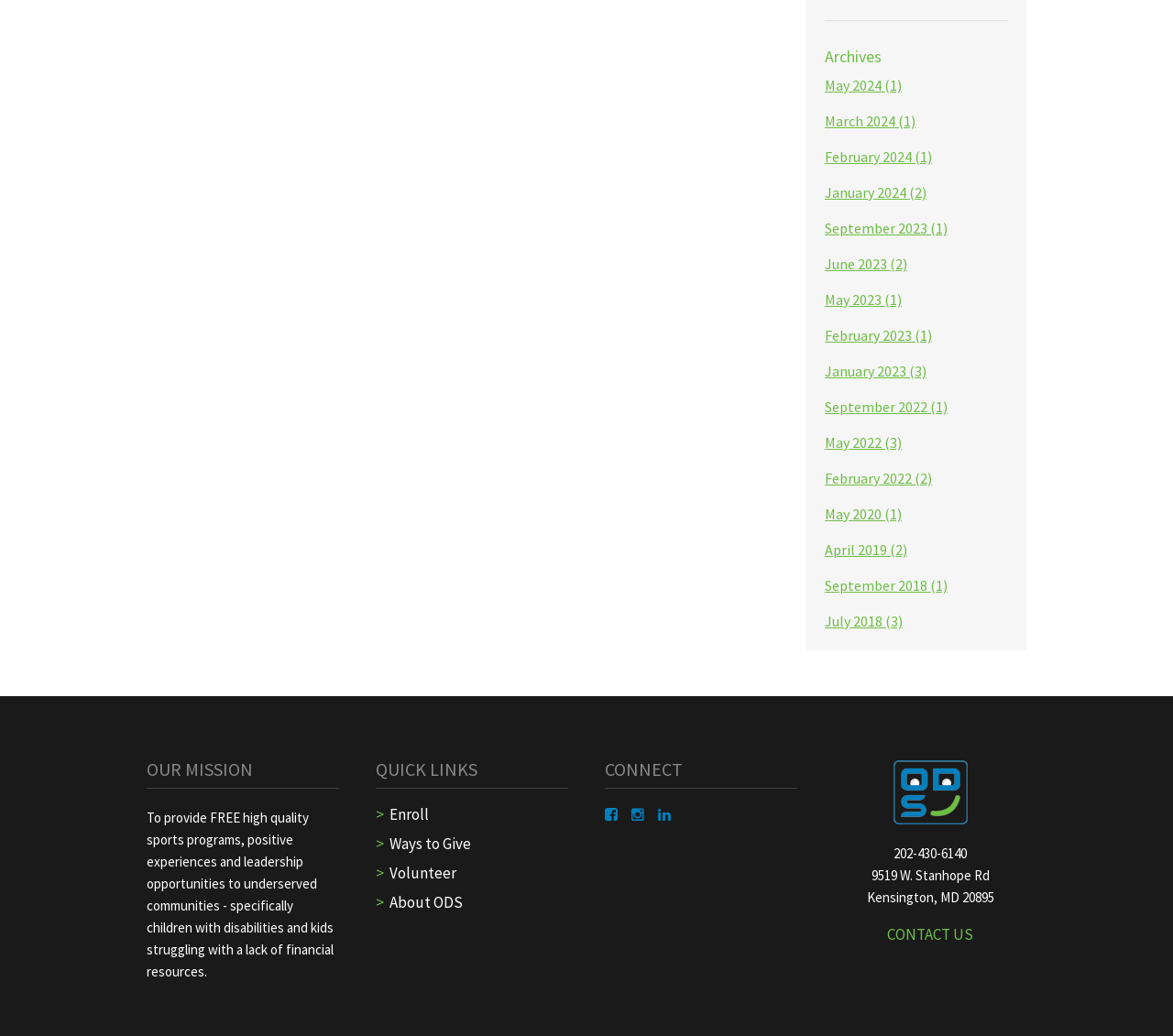Locate the bounding box coordinates of the element I should click to achieve the following instruction: "Reply to Deborah".

None